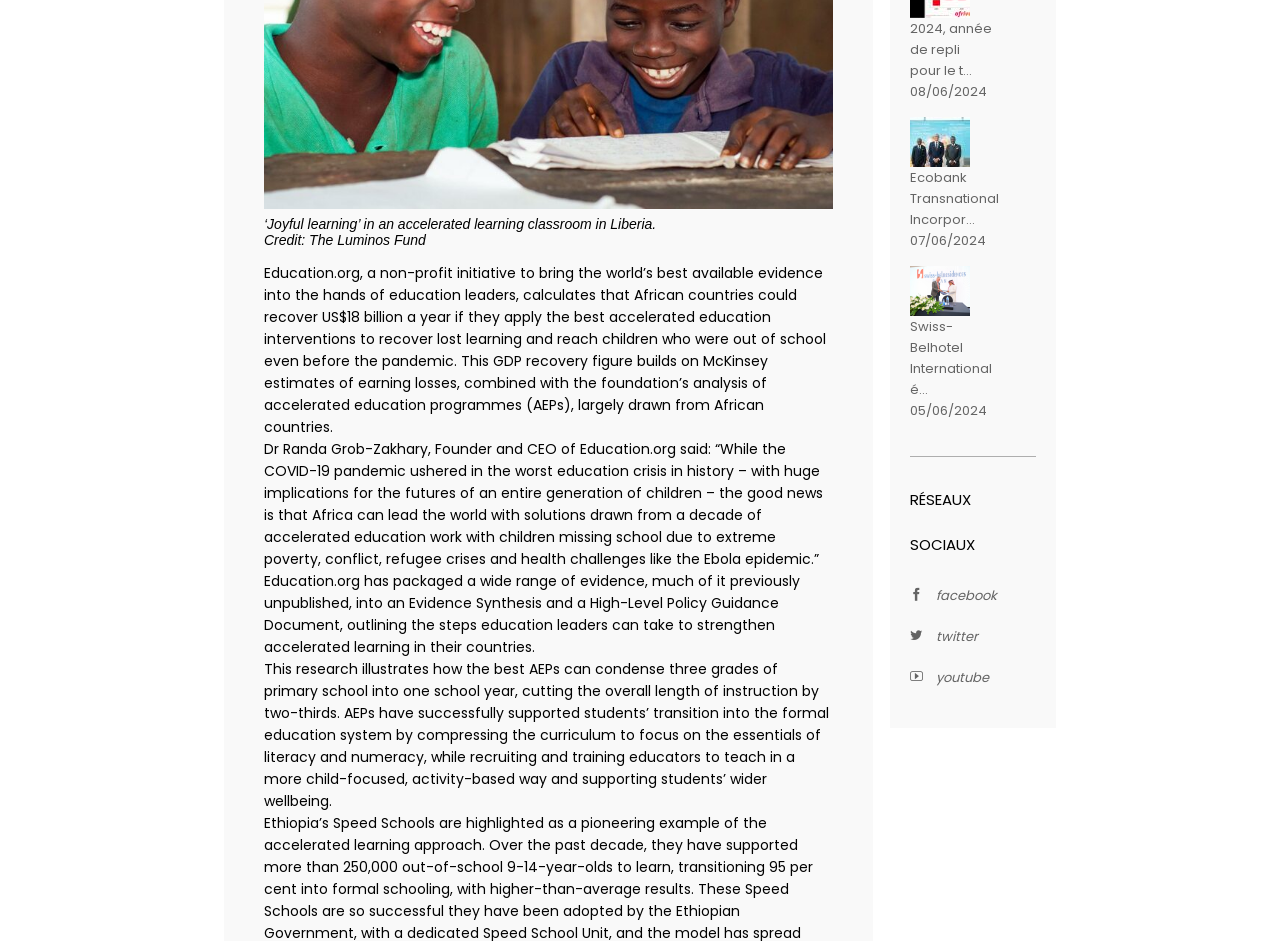Locate the bounding box coordinates of the area to click to fulfill this instruction: "Click on the 'Education.org' link". The bounding box should be presented as four float numbers between 0 and 1, in the order [left, top, right, bottom].

[0.206, 0.279, 0.281, 0.301]